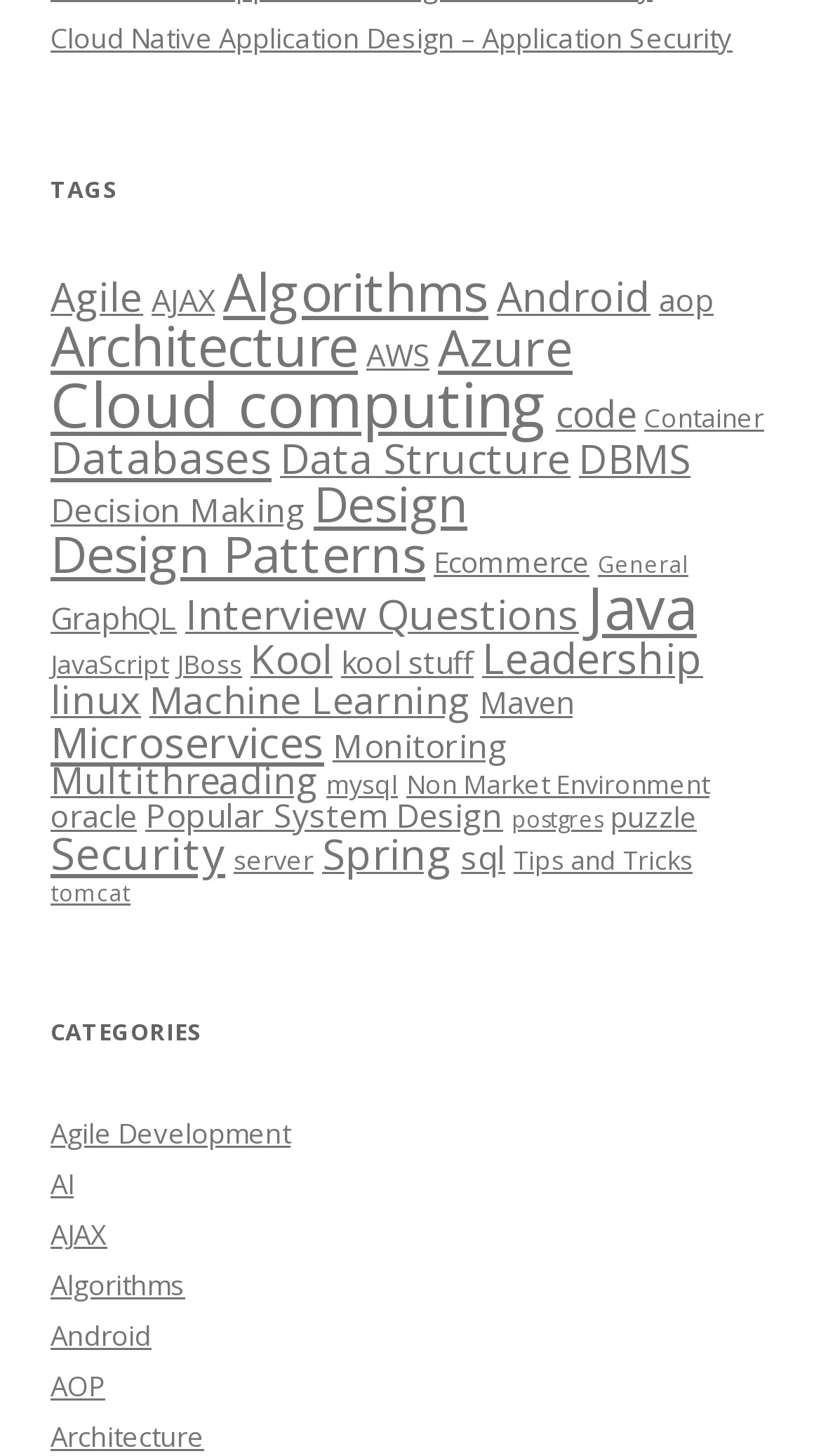Determine the bounding box coordinates of the clickable area required to perform the following instruction: "Learn about Cloud computing". The coordinates should be represented as four float numbers between 0 and 1: [left, top, right, bottom].

[0.062, 0.249, 0.667, 0.306]